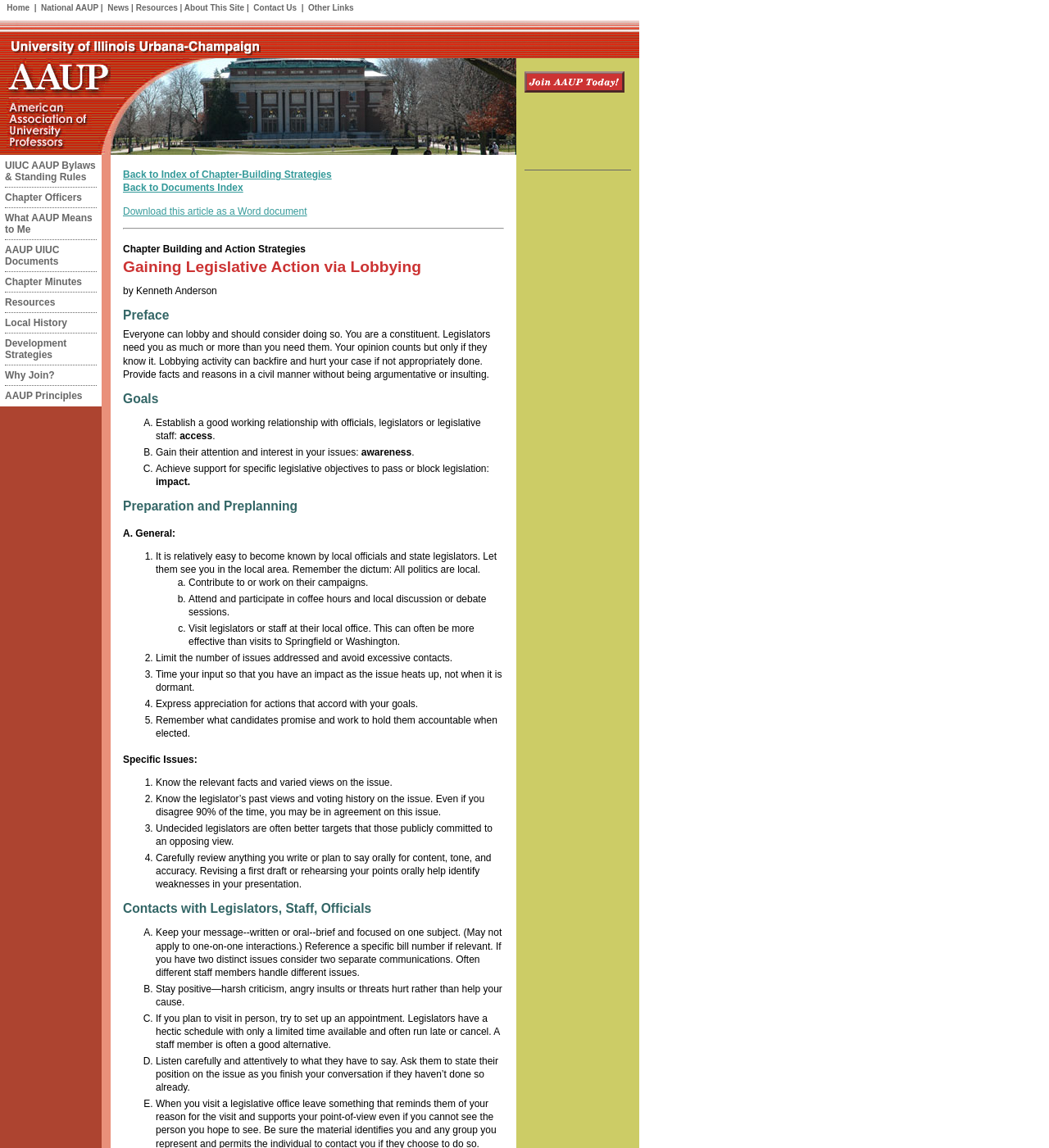What is the title of the article?
Provide an in-depth and detailed explanation in response to the question.

The title of the article can be found in the heading 'Gaining Legislative Action via Lobbying' which is a subheading under the main content of the webpage.